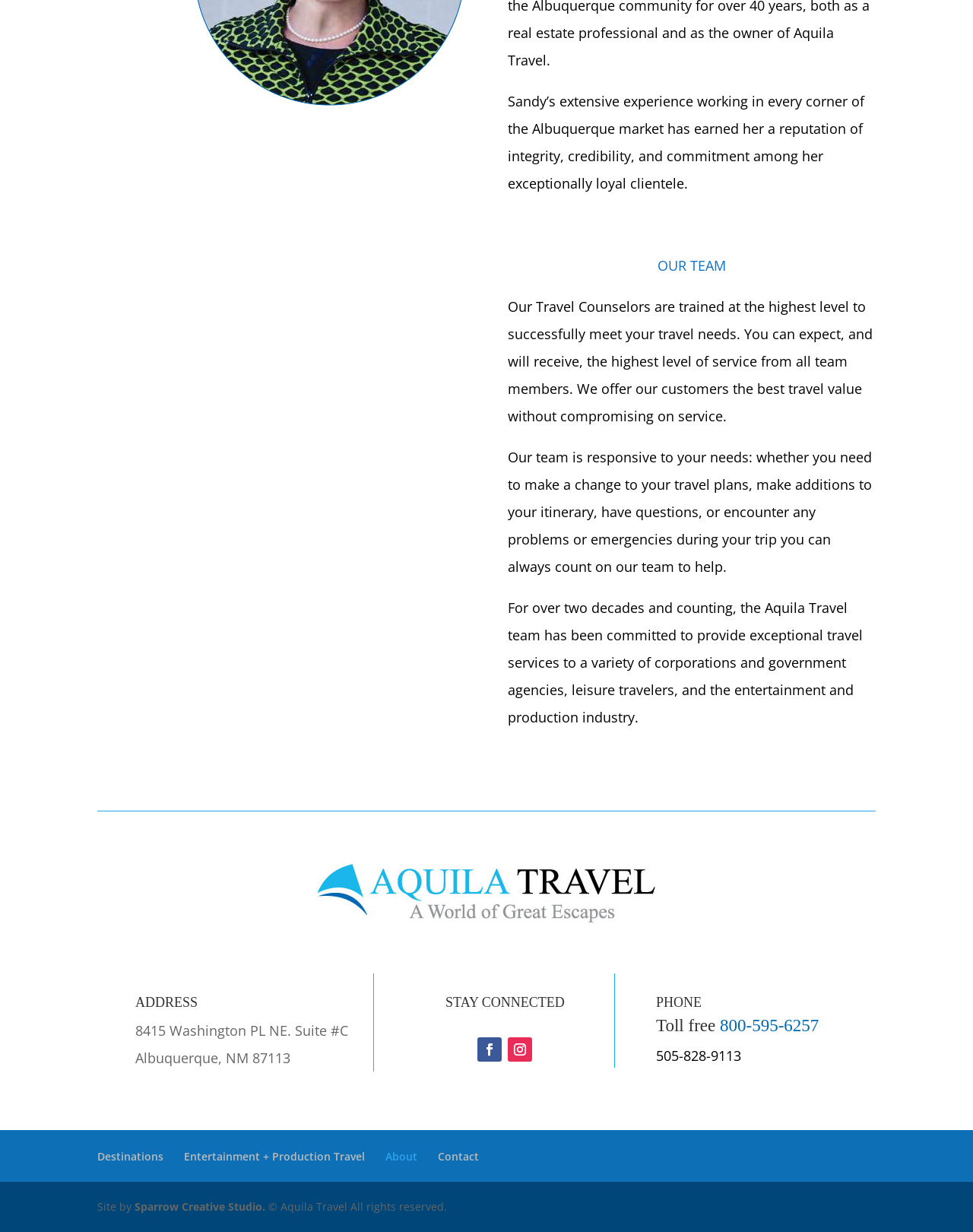What social media platforms are linked?
Please look at the screenshot and answer in one word or a short phrase.

Two